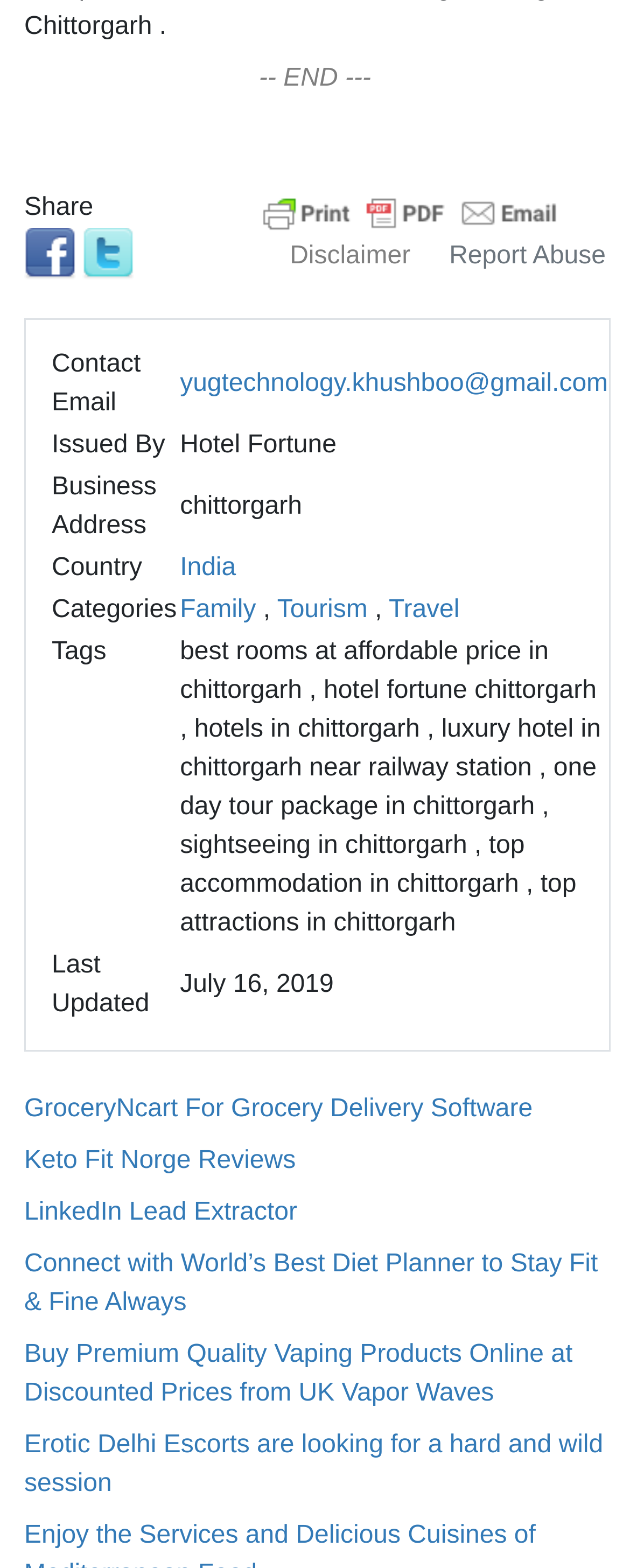What is the business address of Hotel Fortune?
Use the information from the image to give a detailed answer to the question.

The business address of Hotel Fortune can be found in the table on the webpage, in the row with the label 'Business Address', and the address is 'chittorgarh'.